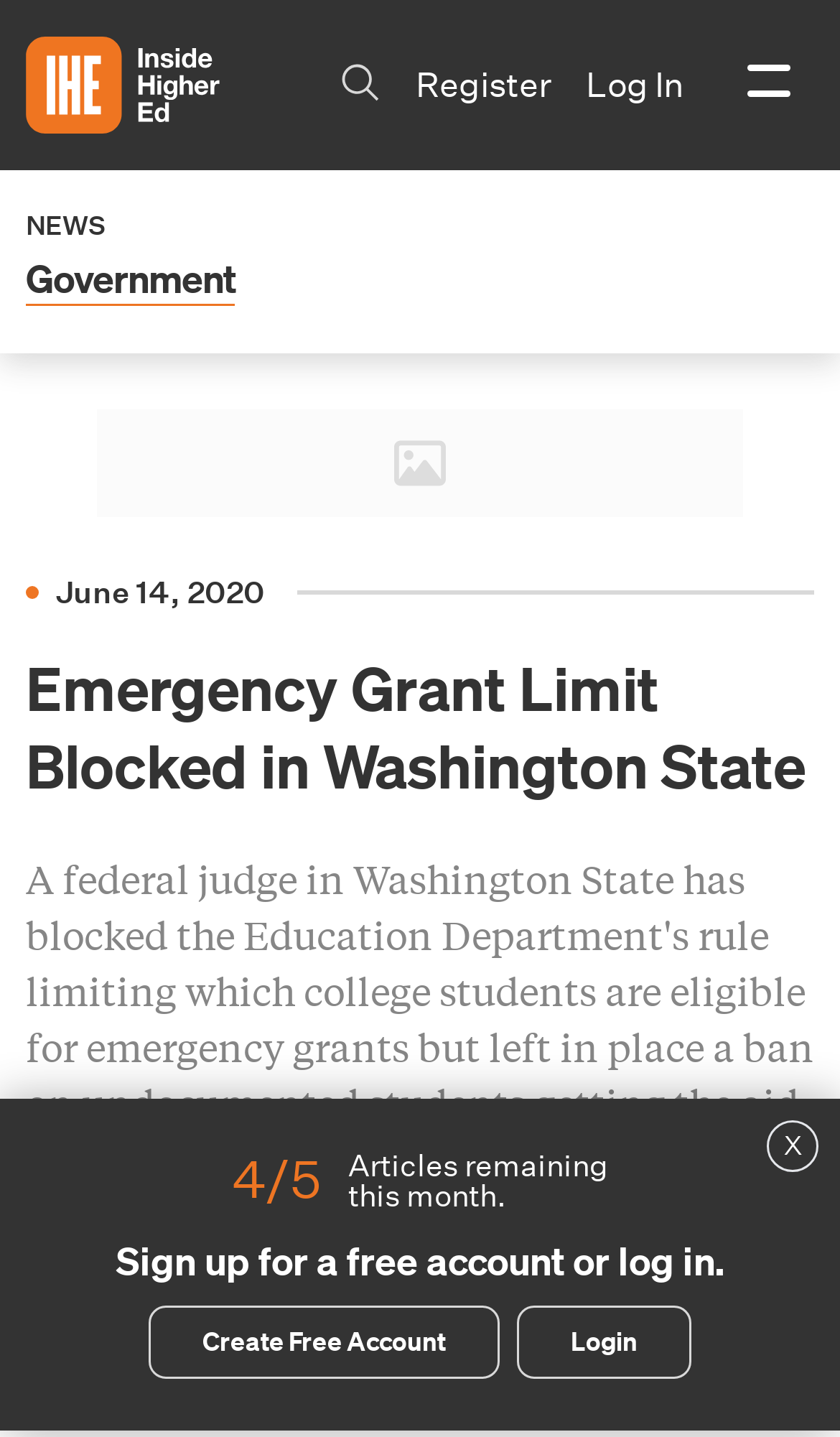Determine the coordinates of the bounding box for the clickable area needed to execute this instruction: "register an account".

[0.495, 0.04, 0.656, 0.079]